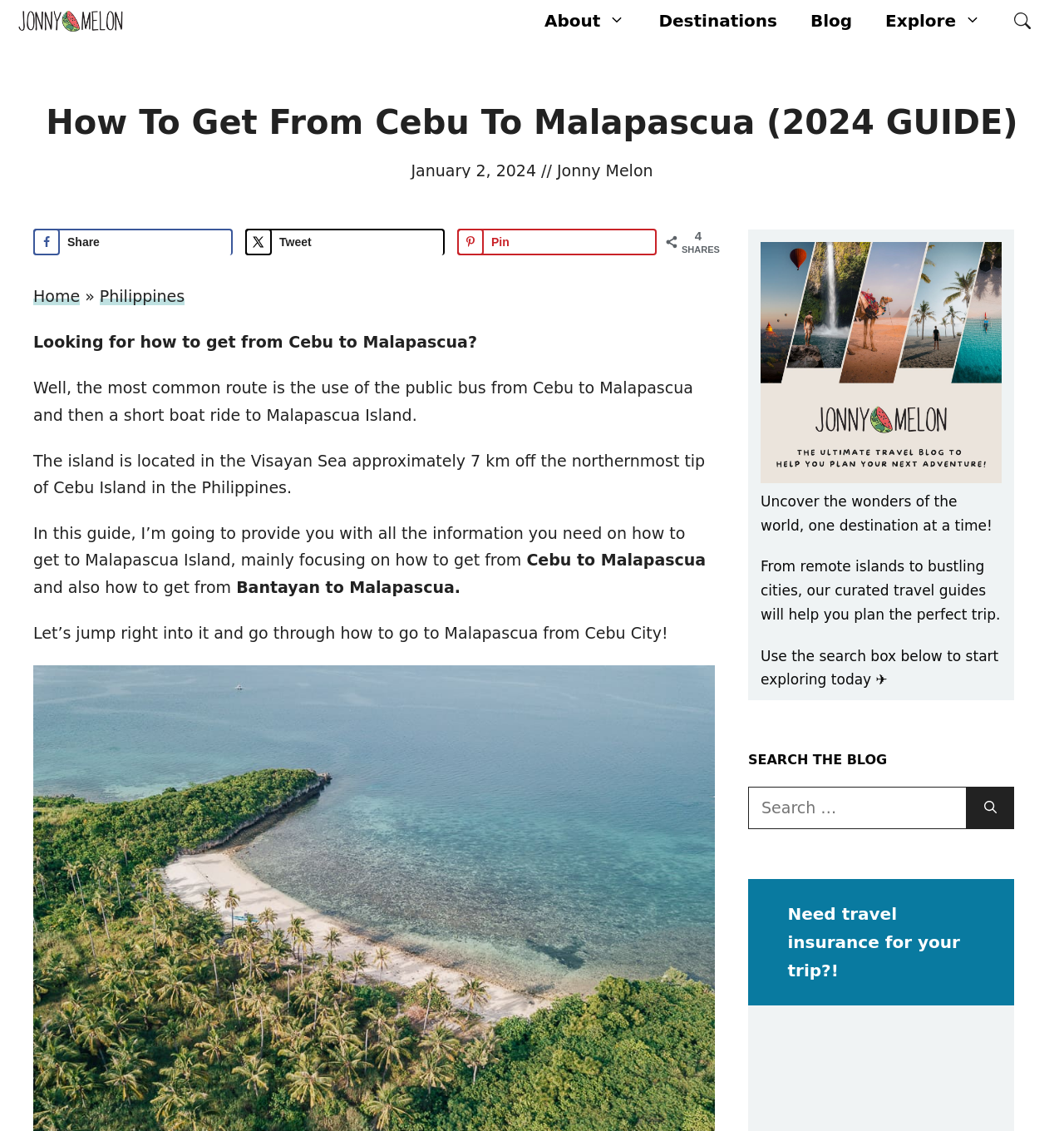Highlight the bounding box of the UI element that corresponds to this description: "parent_node: Search for: aria-label="Search"".

[0.909, 0.696, 0.953, 0.733]